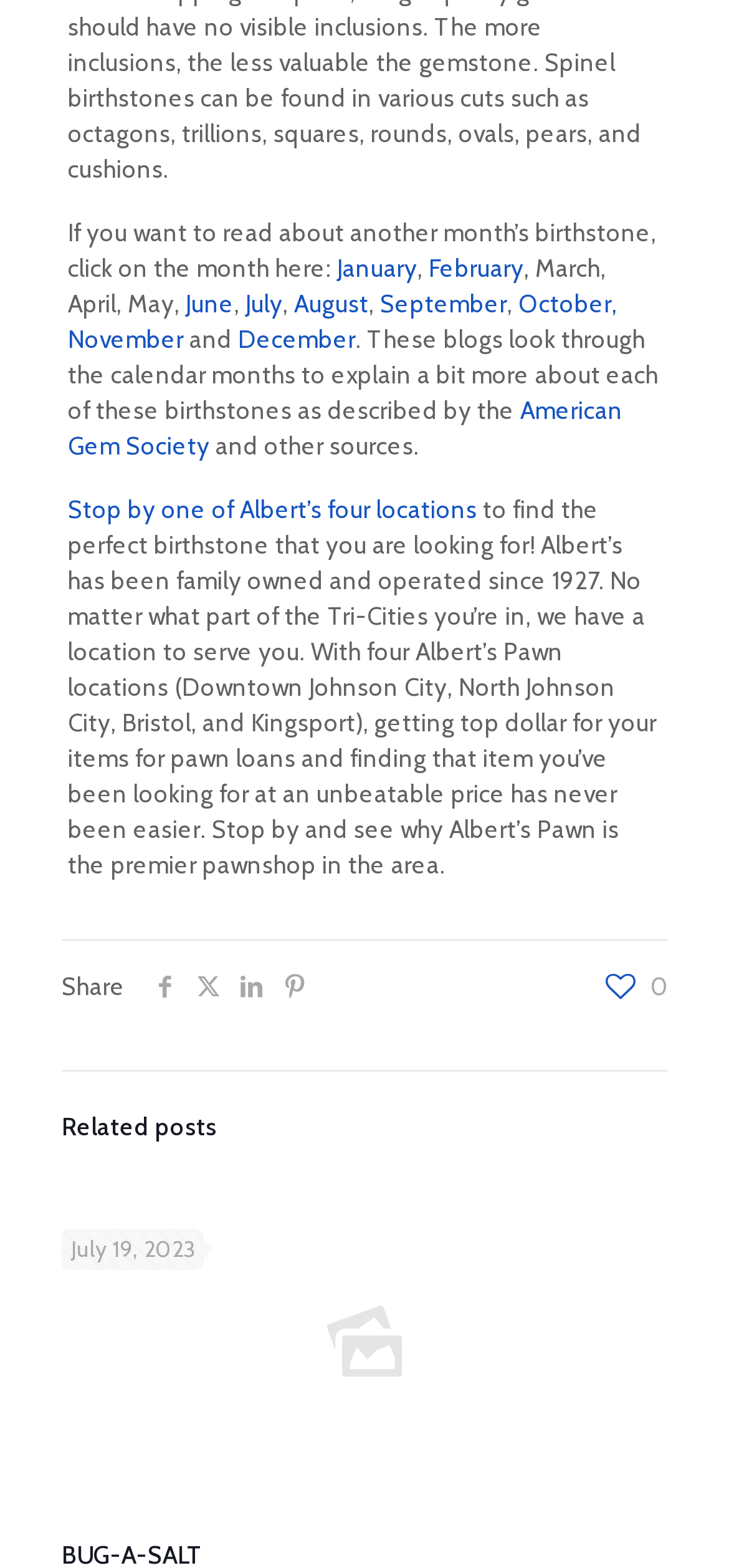Find the bounding box coordinates of the element to click in order to complete the given instruction: "Read related posts."

[0.085, 0.708, 0.915, 0.73]